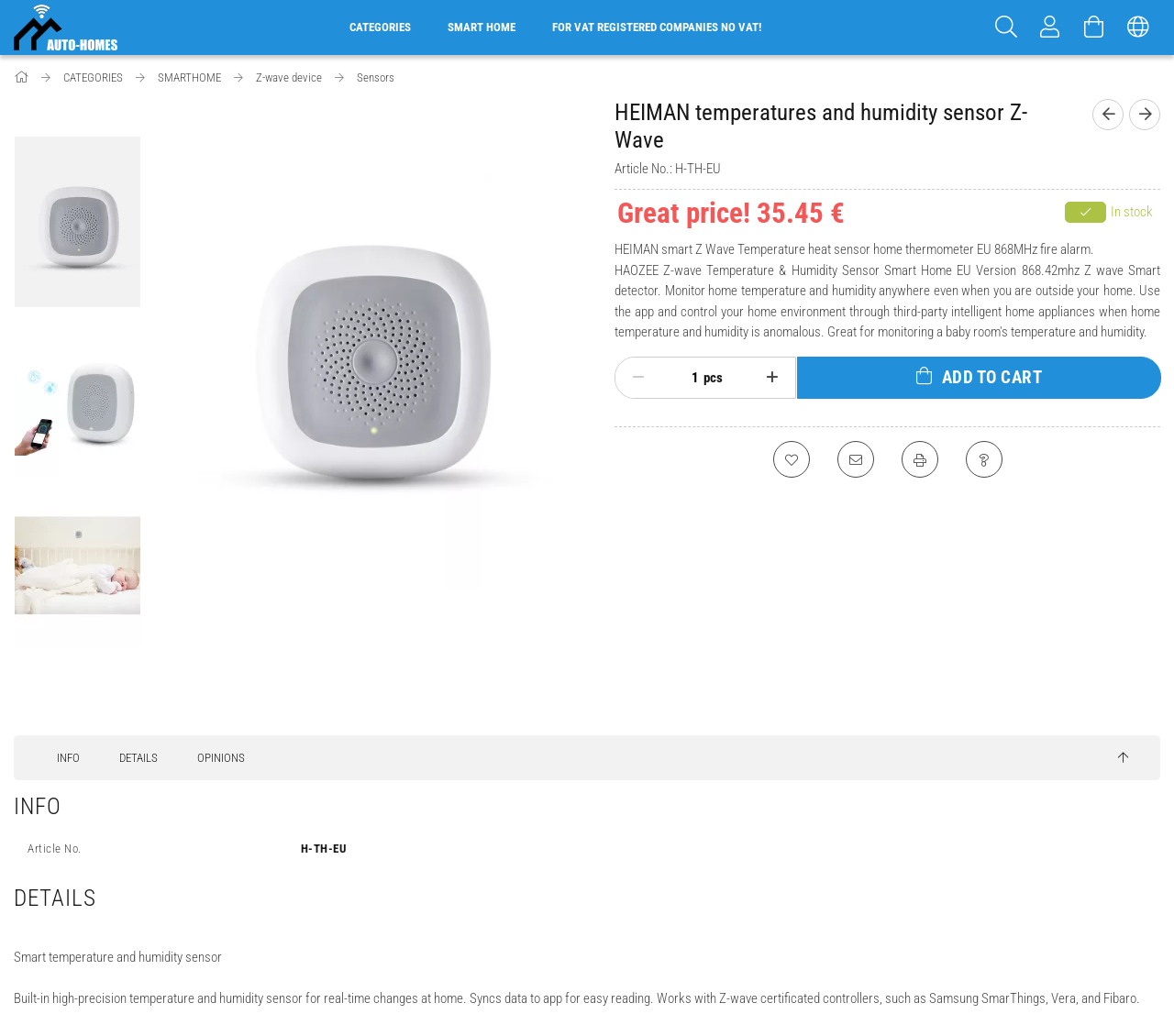Please specify the bounding box coordinates of the region to click in order to perform the following instruction: "View cart".

[0.913, 0.0, 0.951, 0.053]